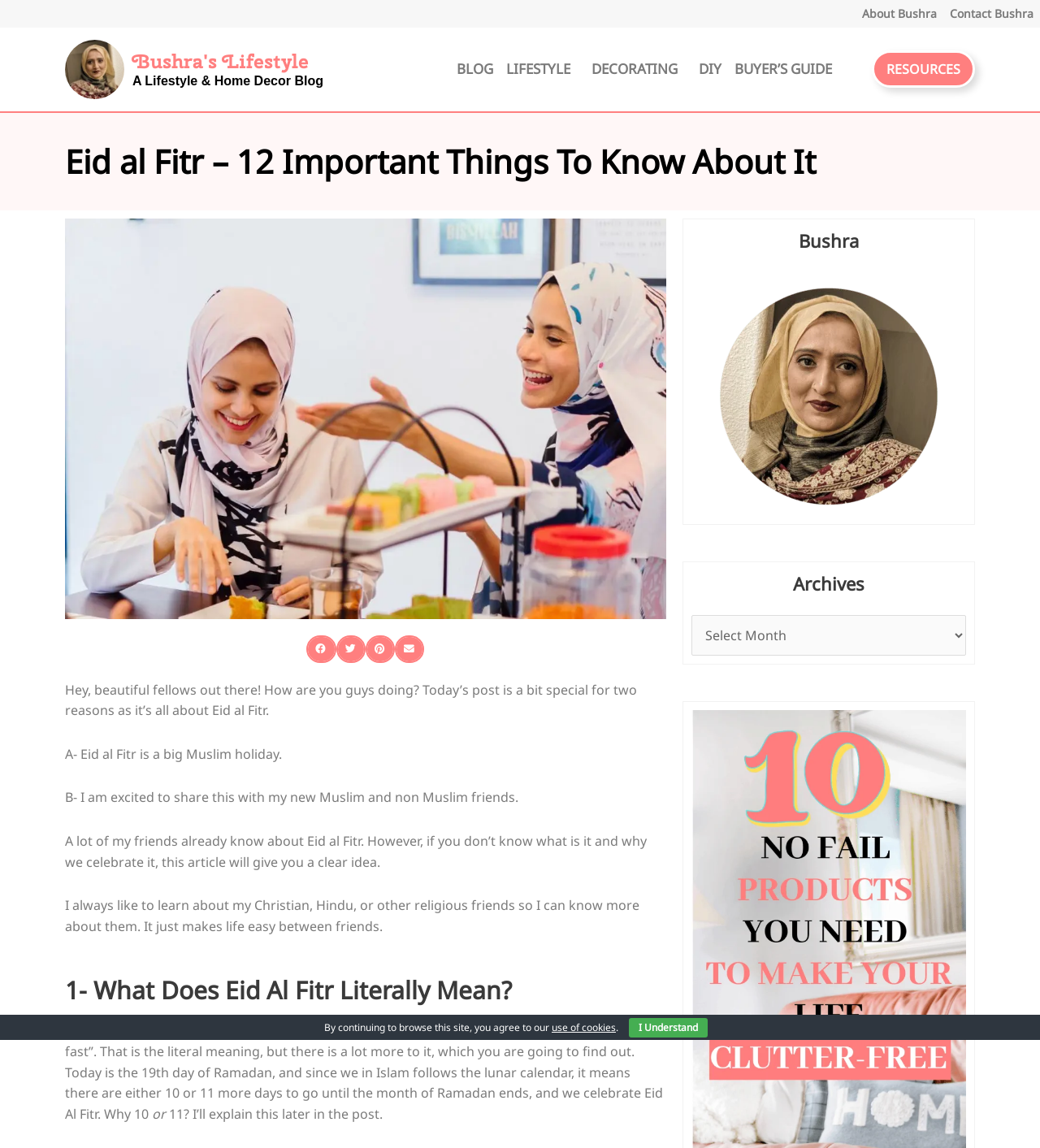Identify the bounding box coordinates for the element you need to click to achieve the following task: "Visit the 'BLOG' page". Provide the bounding box coordinates as four float numbers between 0 and 1, in the form [left, top, right, bottom].

[0.433, 0.044, 0.48, 0.077]